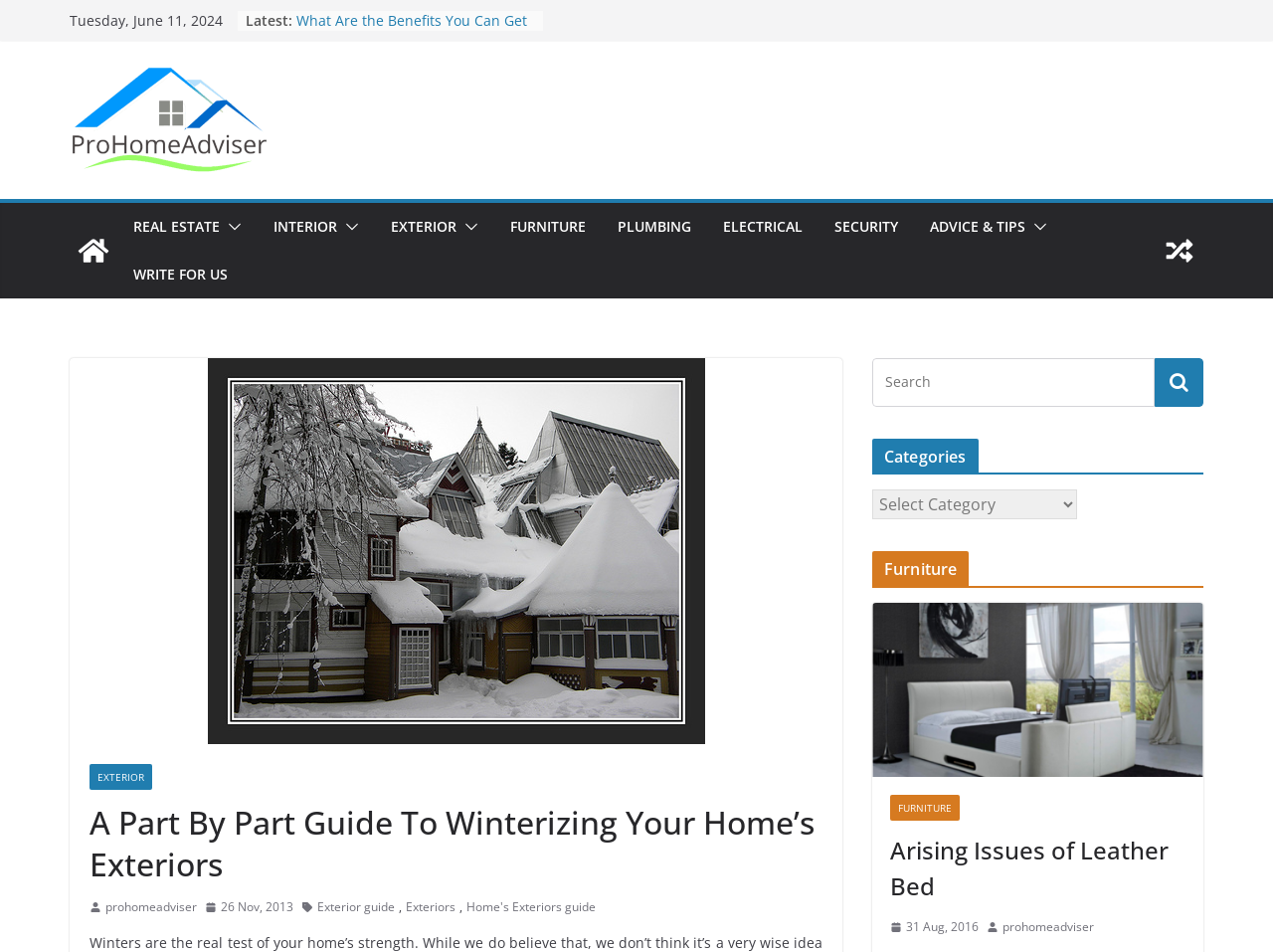Please provide a comprehensive answer to the question based on the screenshot: What is the category of the link 'Leather bed'?

I found the link 'Leather bed' in the section labeled 'Categories' on the right side of the webpage. This section has a heading 'Furniture' above the link, indicating that the link 'Leather bed' belongs to the category 'Furniture'.